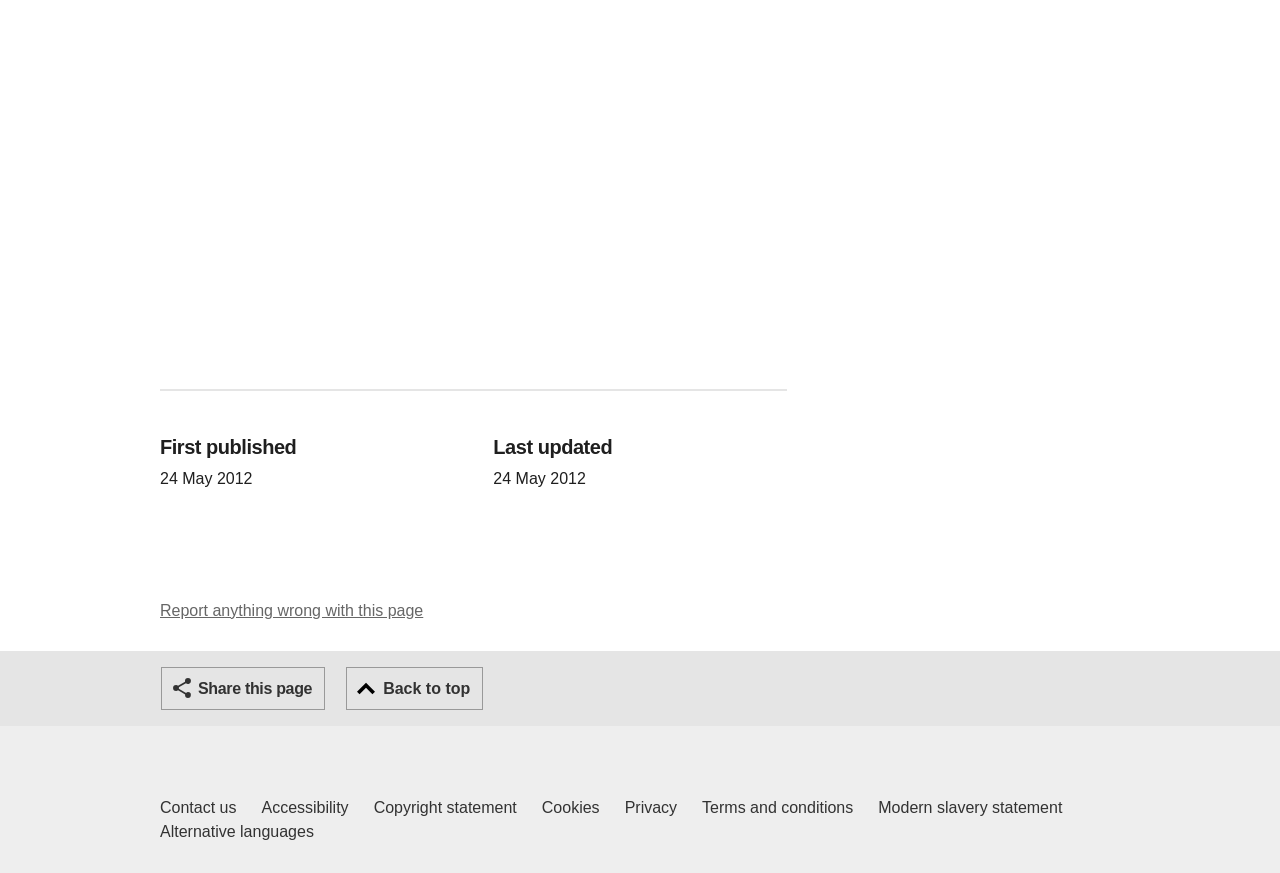Refer to the image and offer a detailed explanation in response to the question: What is the publication date?

The publication date can be found in the heading 'First published' section, which is located at the top of the webpage. The corresponding StaticText element contains the date '24 May 2012'.